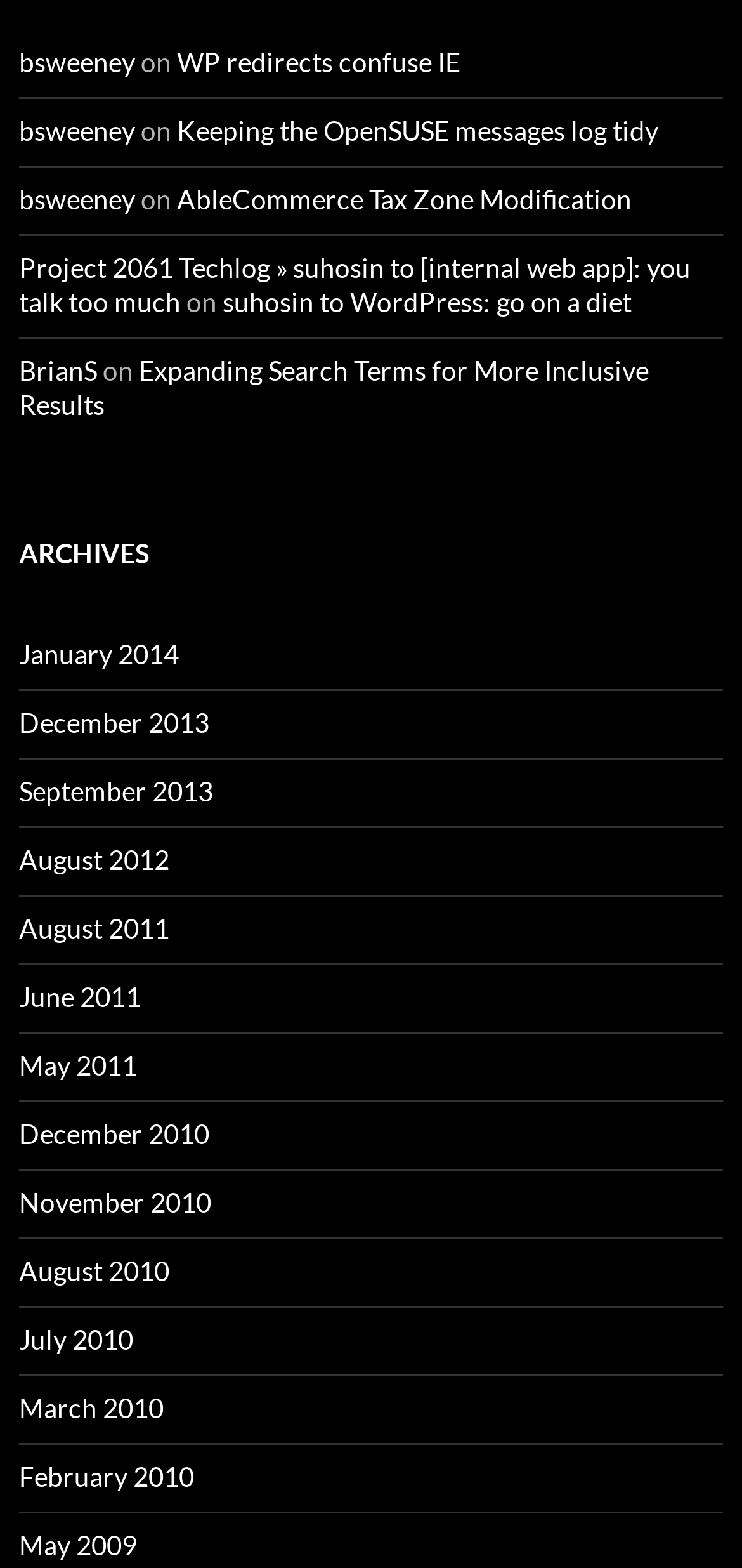Please reply to the following question using a single word or phrase: 
What is the author of the first comment?

bsweeney